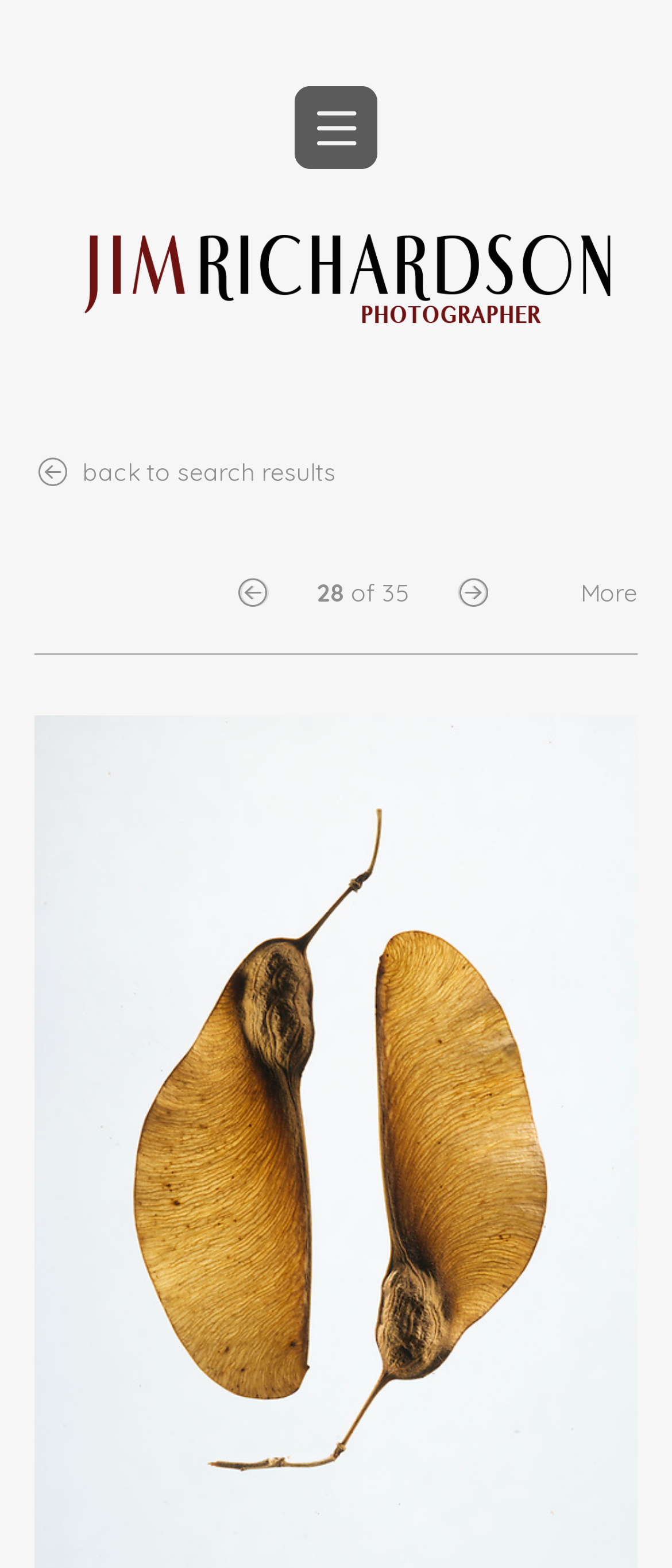Please find the bounding box coordinates of the element that must be clicked to perform the given instruction: "Explore Ecommerce Link Building". The coordinates should be four float numbers from 0 to 1, i.e., [left, top, right, bottom].

None